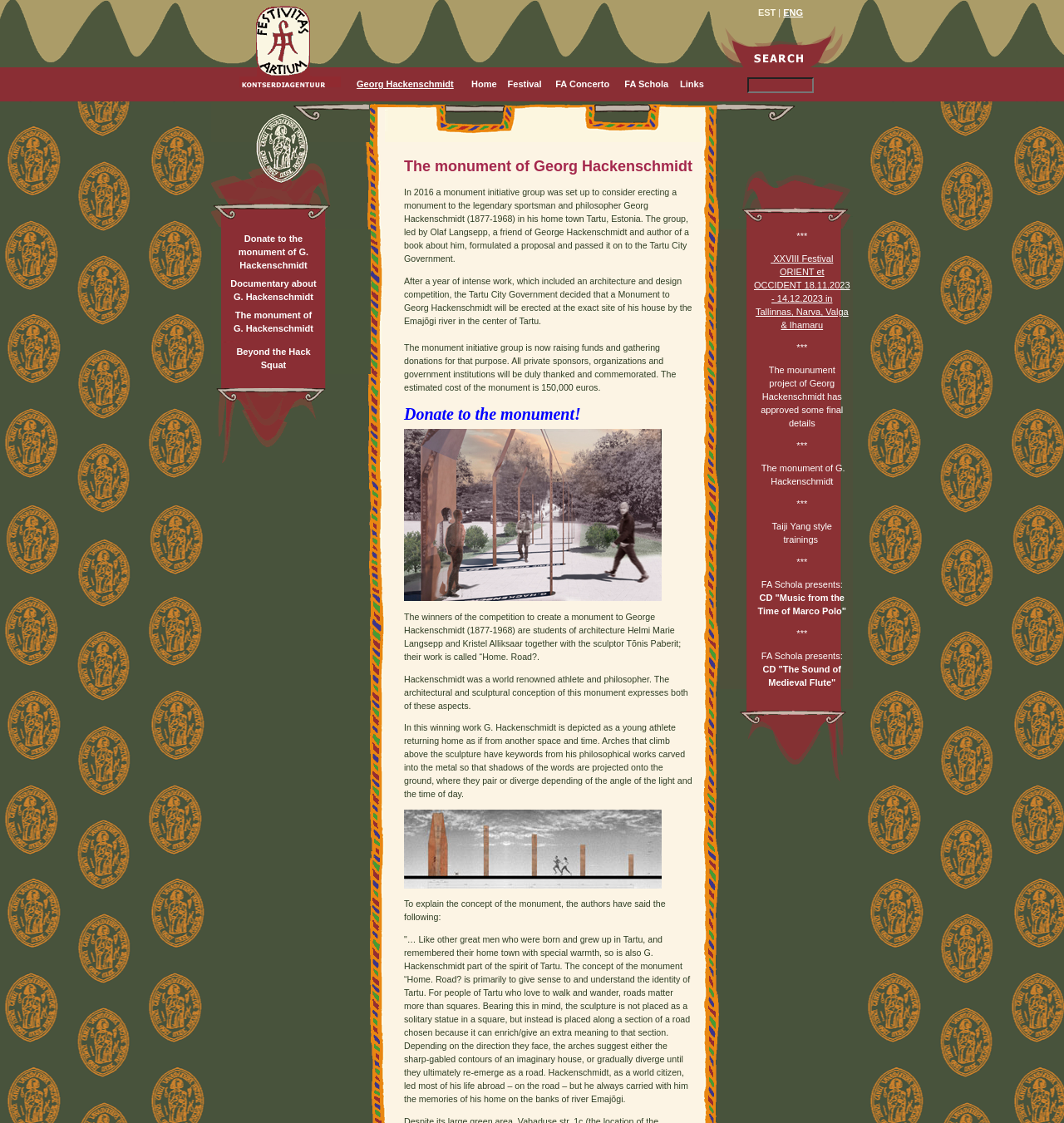Find and provide the bounding box coordinates for the UI element described here: "Regular Equipment Inspection and Maintenance". The coordinates should be given as four float numbers between 0 and 1: [left, top, right, bottom].

None